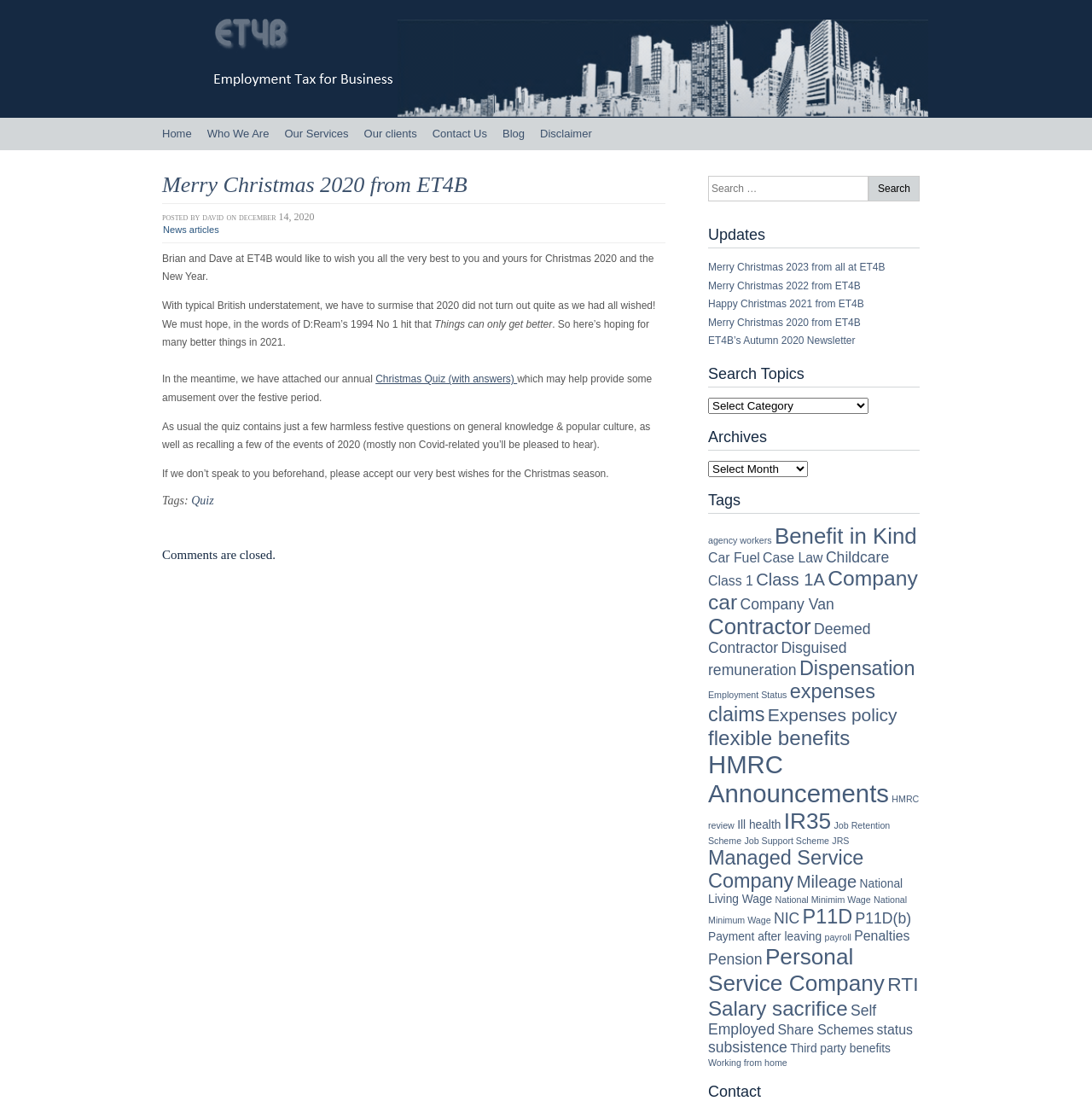Determine the bounding box coordinates of the area to click in order to meet this instruction: "Read the 'Merry Christmas 2020 from ET4B' article".

[0.148, 0.152, 0.609, 0.184]